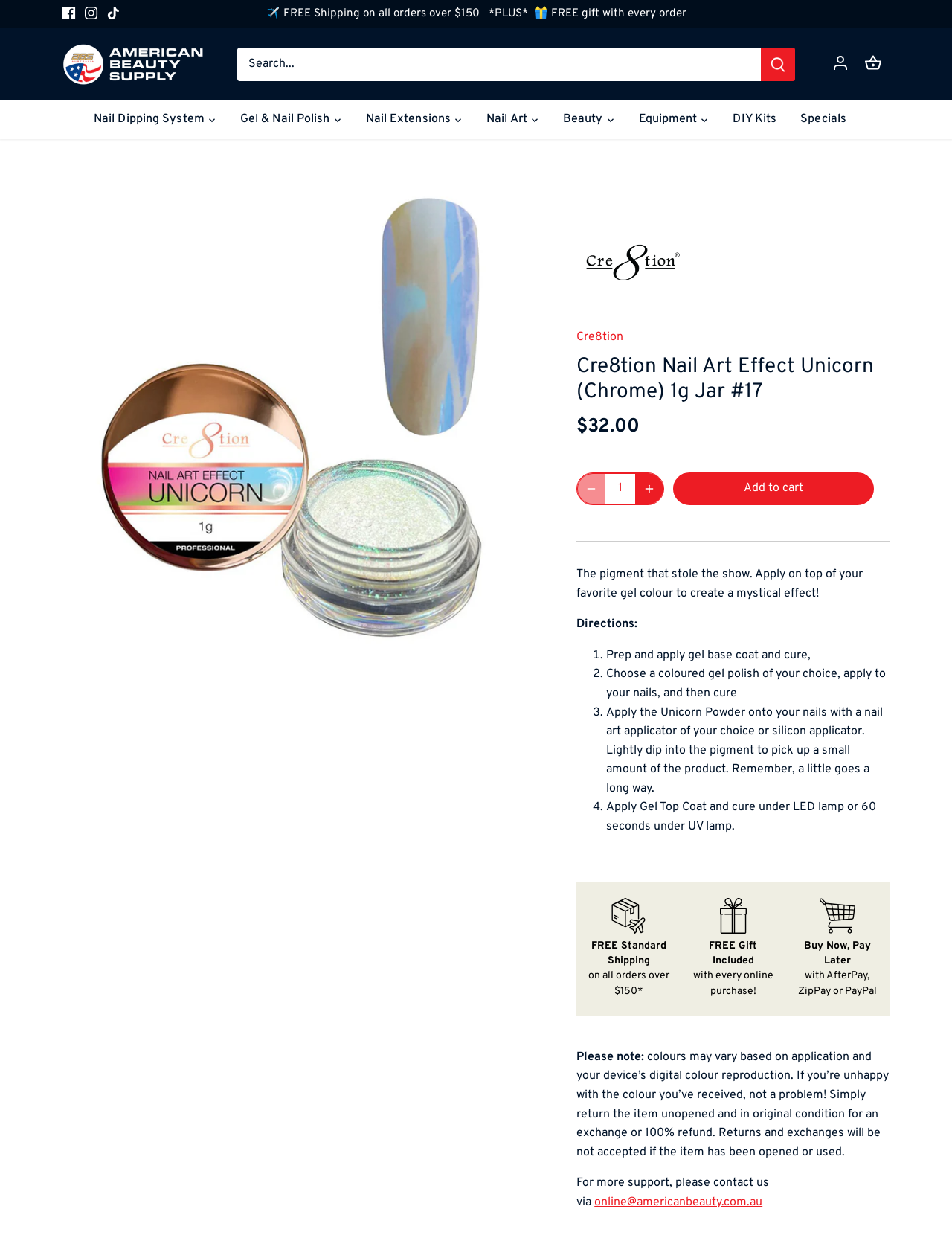What is the purpose of the Unicorn Powder?
Give a thorough and detailed response to the question.

I found the purpose of the Unicorn Powder by looking at the text element that says 'The pigment that stole the show. Apply on top of your favorite gel colour to create a mystical effect!' which is located below the product name.